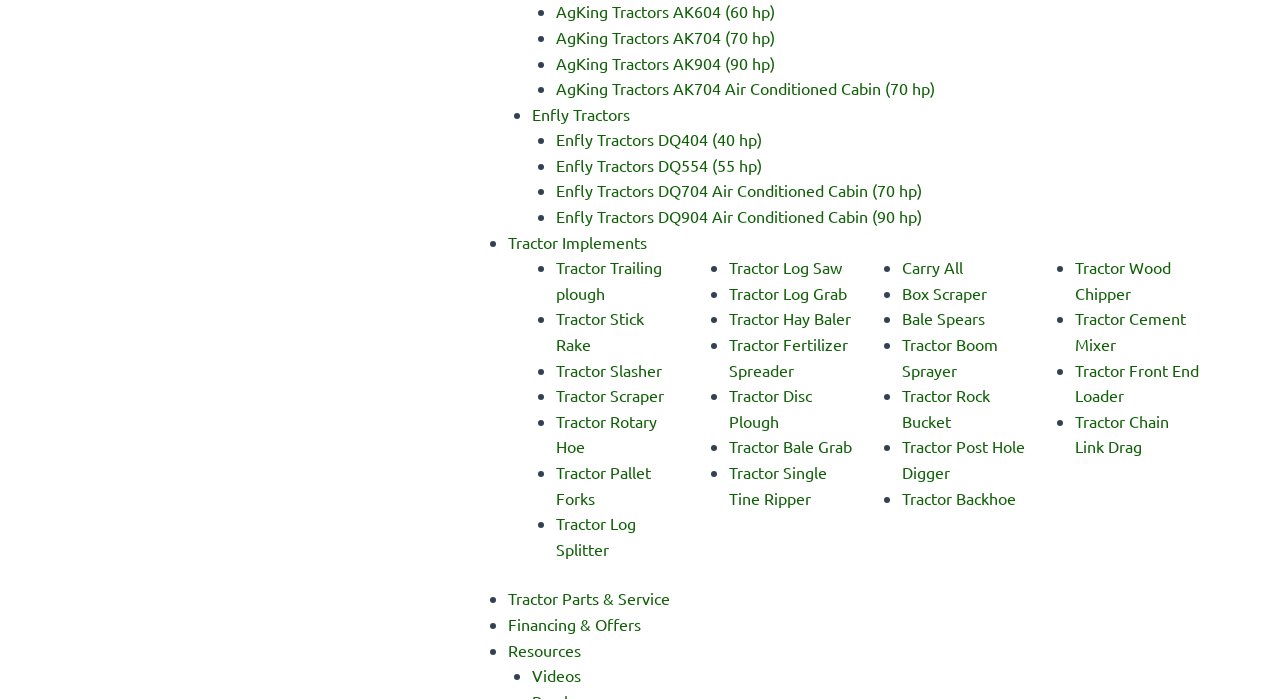Determine the bounding box of the UI component based on this description: "Tractor Chain Link Drag". The bounding box coordinates should be four float values between 0 and 1, i.e., [left, top, right, bottom].

[0.84, 0.588, 0.913, 0.653]